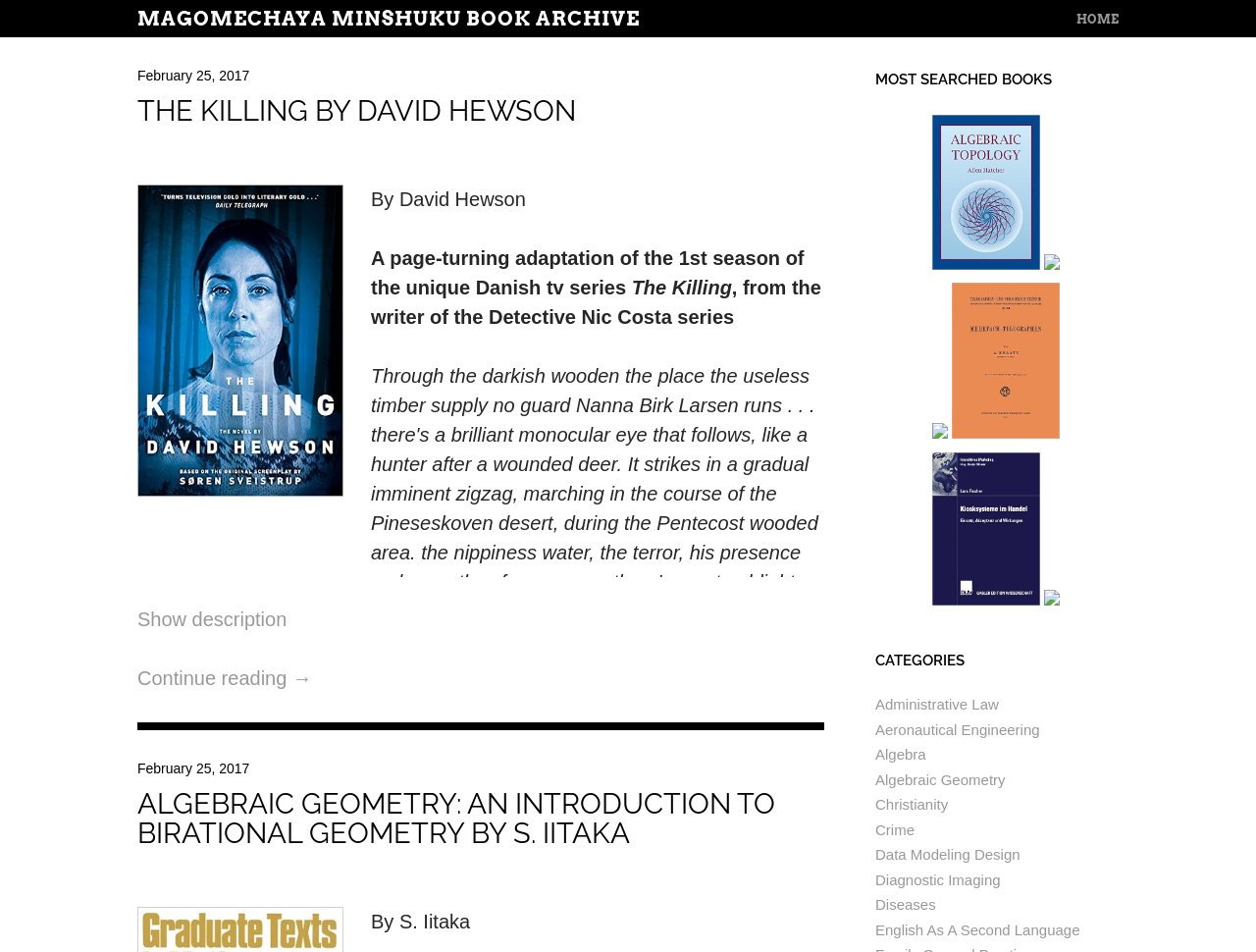Describe all the significant parts and information present on the webpage.

This webpage is an archive of books, specifically on page 24. At the top, there is a heading "MAGOMECHAYA MINSHUKU BOOK ARCHIVE" with a link to the same title. To the right of this heading, there is a menu with links to "SKIP TO CONTENT" and "HOME". 

Below the heading, there is an article section that takes up most of the page. This section is divided into two parts. The top part has a heading "THE KILLING BY DAVID HEWSON" with a link to the same title. Below this heading, there is an image, followed by three paragraphs of text describing the book. There are also two links, one to "Show description" and another to "Continue reading →".

The bottom part of the article section has another heading "ALGEBRAIC GEOMETRY: AN INTRODUCTION TO BIRATIONAL GEOMETRY BY S. IITAKA" with a link to the same title. Below this heading, there is a paragraph of text describing the book.

To the right of the article section, there are three columns of links. The top column has a heading "MOST SEARCHED BOOKS" and lists five book titles with images. The middle column has a heading "CATEGORIES" and lists 10 categories of books, such as "Administrative Law", "Aeronautical Engineering", and "Algebraic Geometry".